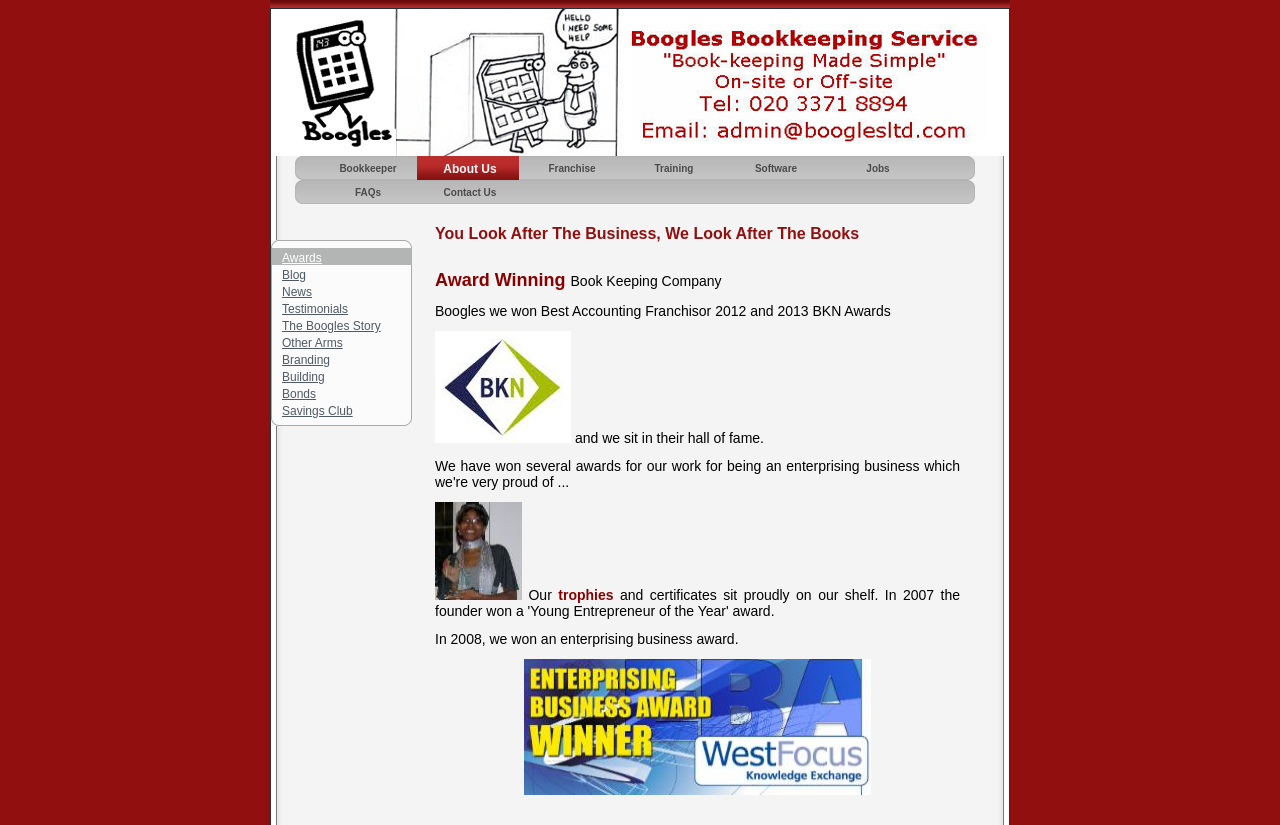Please answer the following query using a single word or phrase: 
What is the company's achievement?

Won an award